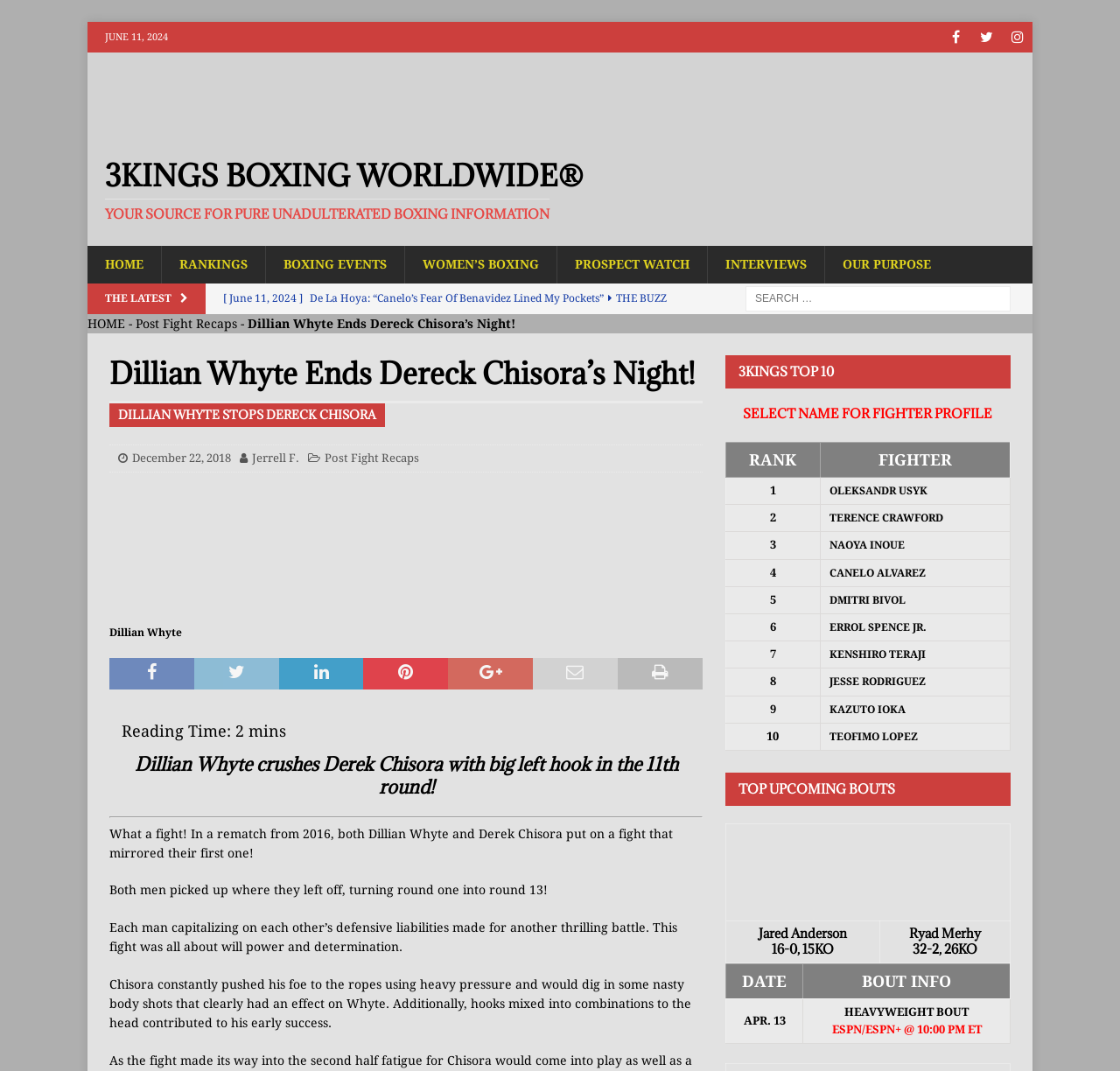Please identify the bounding box coordinates of the element that needs to be clicked to execute the following command: "Read the latest news". Provide the bounding box using four float numbers between 0 and 1, formatted as [left, top, right, bottom].

[0.199, 0.265, 0.618, 0.292]